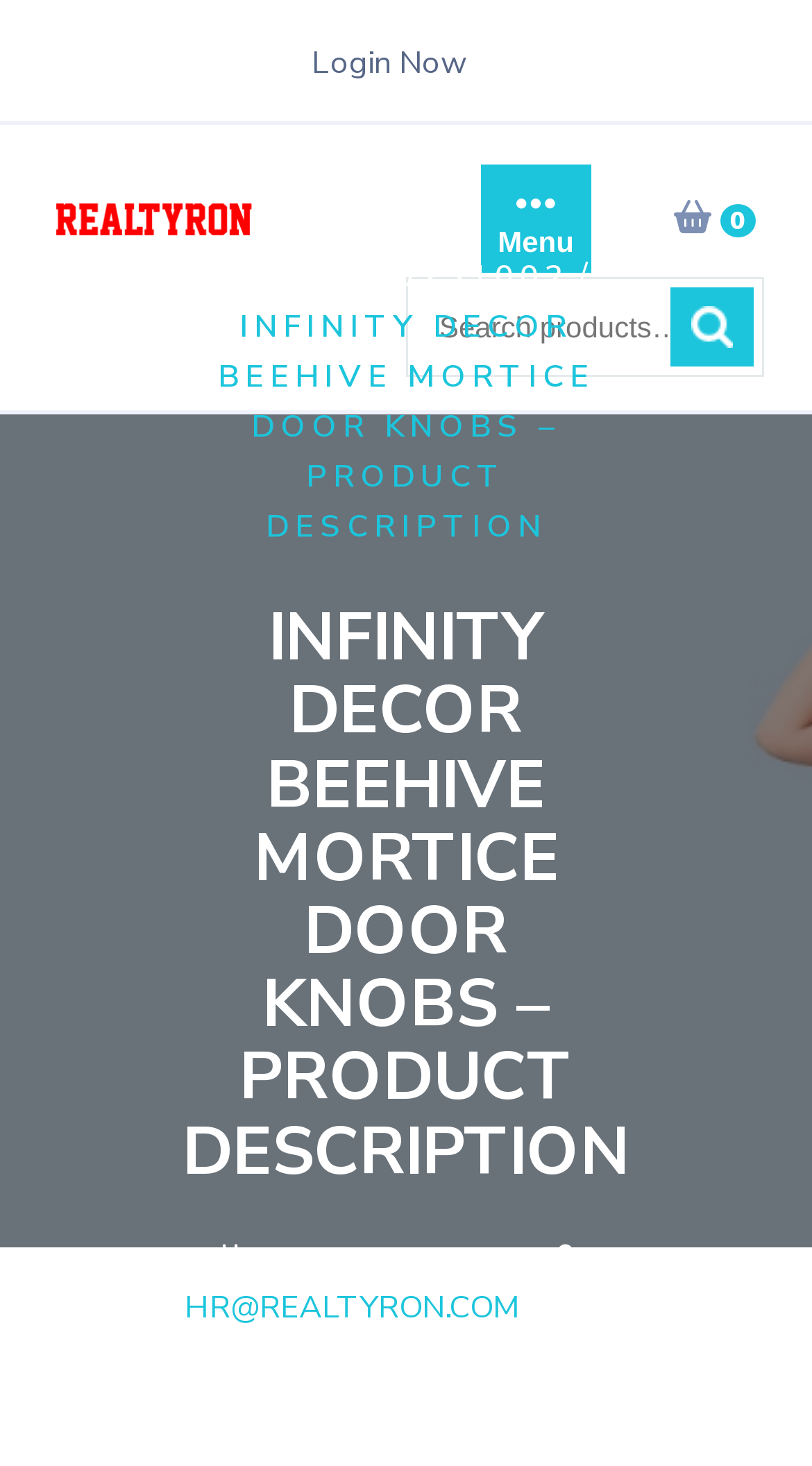What is the purpose of the search box?
Respond to the question with a single word or phrase according to the image.

To search for products